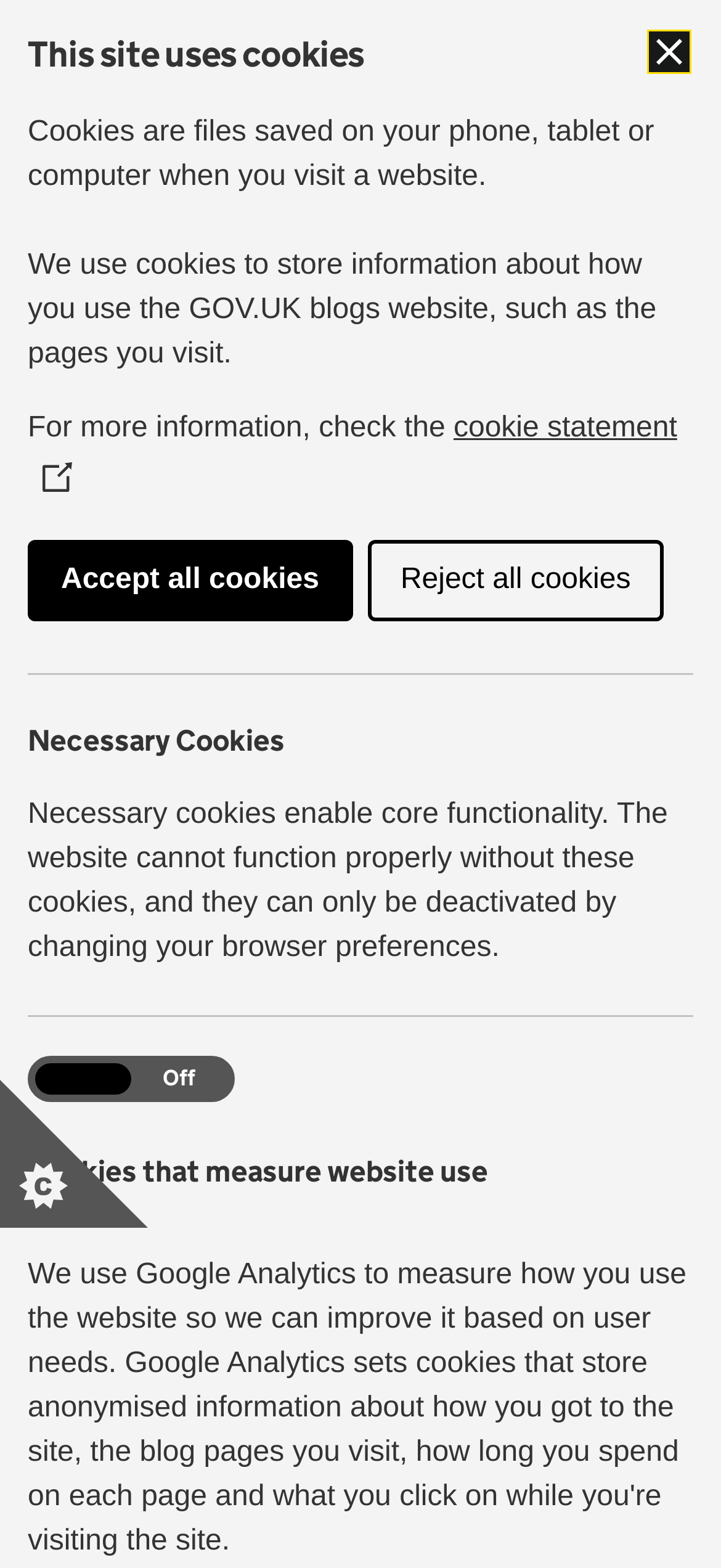Please provide a detailed answer to the question below based on the screenshot: 
What is the date of the article?

The date of the article can be found in the section where the article's details are provided. It is written as 'Posted on: 9 February 2023', indicating that the article was posted on 9 February 2023.